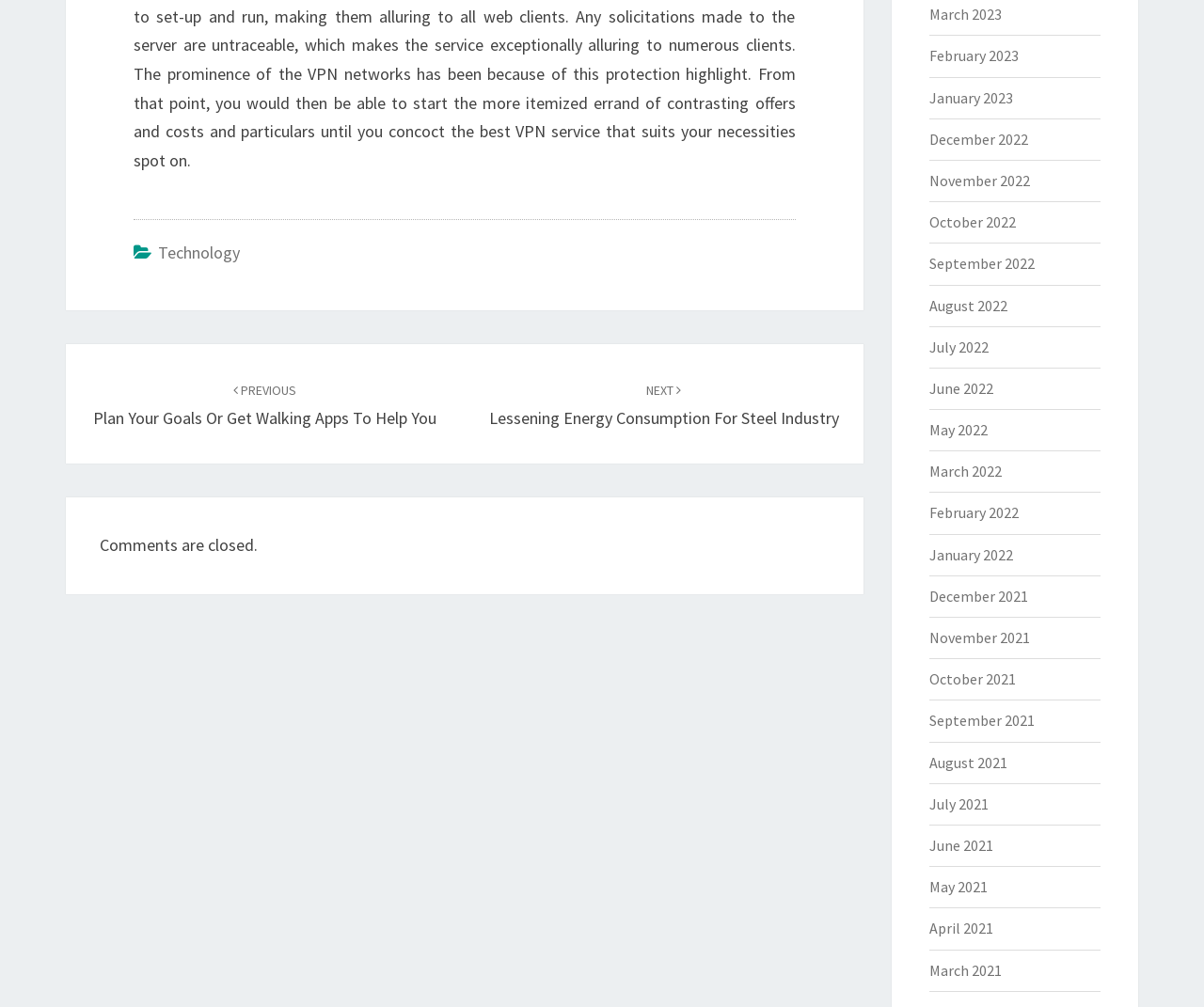Please identify the bounding box coordinates of the element that needs to be clicked to execute the following command: "browse technology category". Provide the bounding box using four float numbers between 0 and 1, formatted as [left, top, right, bottom].

[0.131, 0.24, 0.199, 0.262]